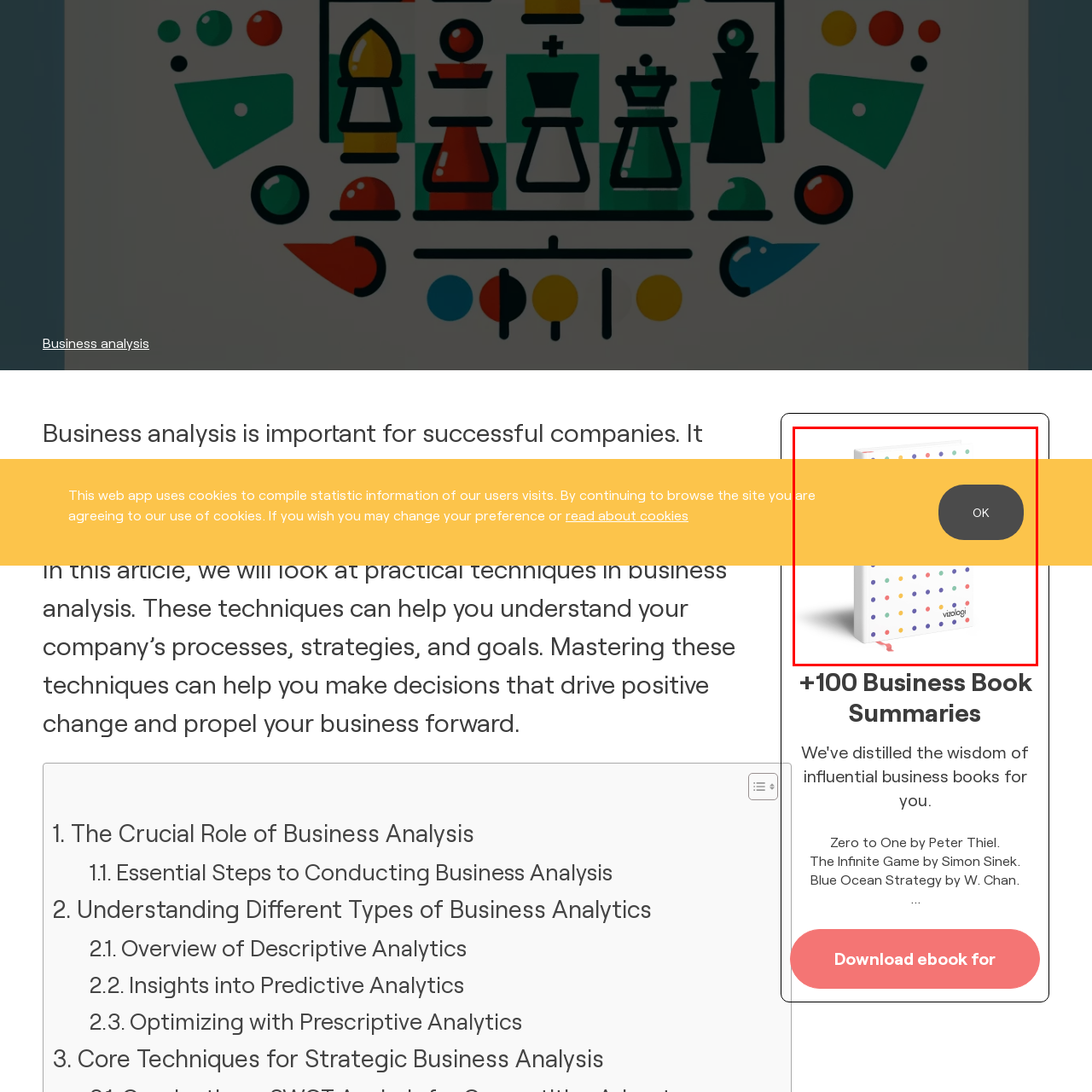View the part of the image marked by the red boundary and provide a one-word or short phrase answer to this question: 
What is the brand name displayed on the notebook?

Vizologi